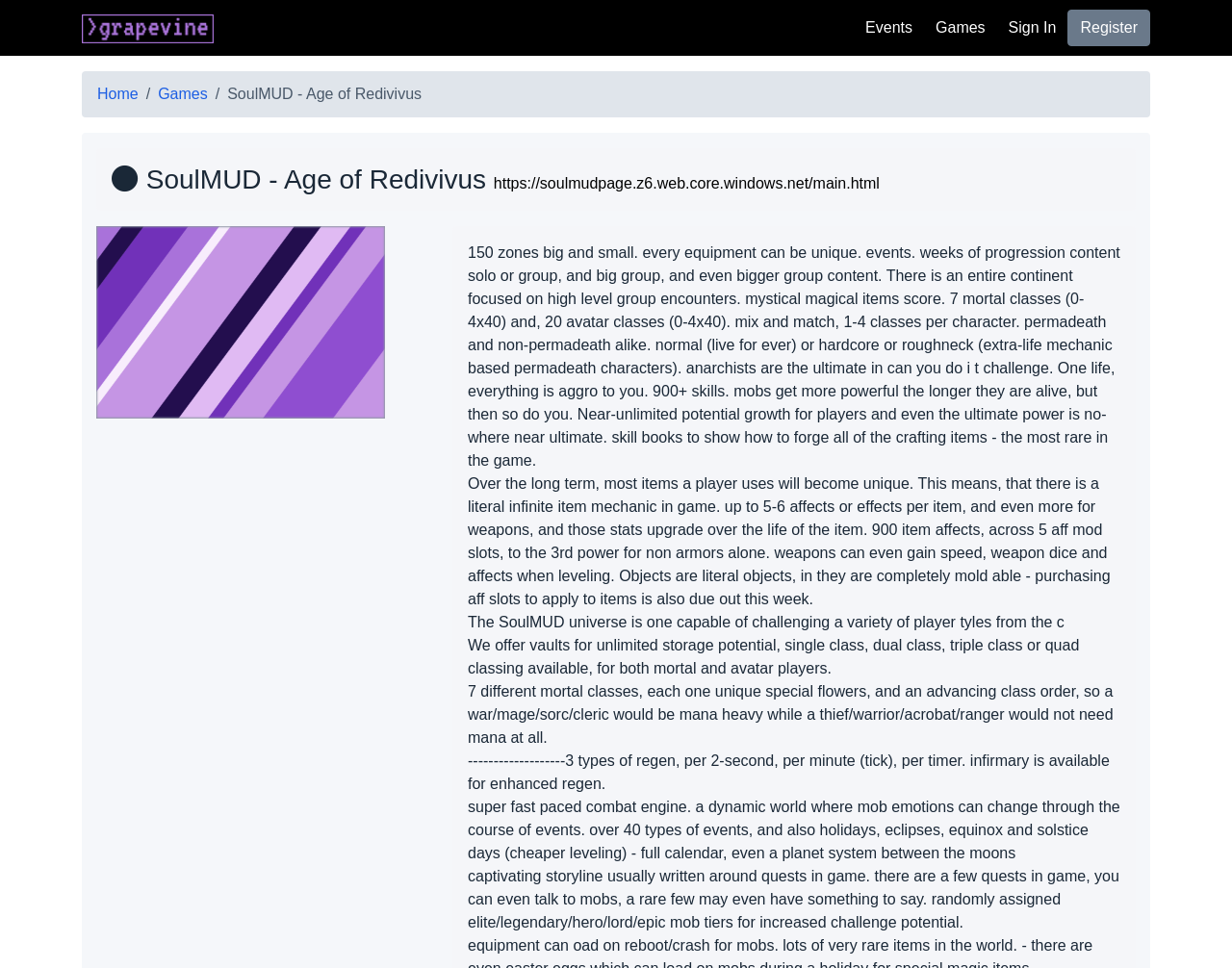Please reply to the following question using a single word or phrase: 
What is the focus of the continent in the game?

High level group encounters